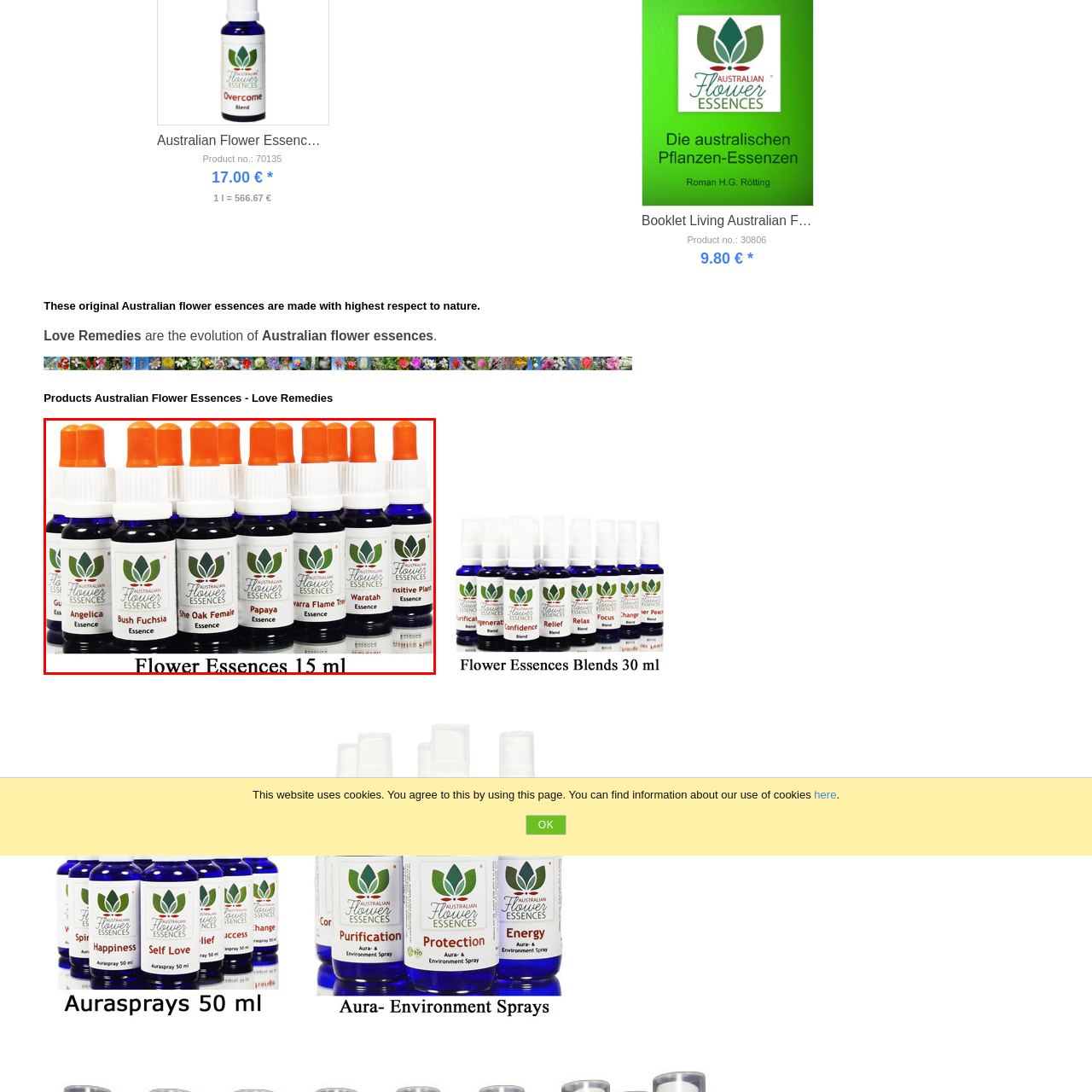Check the picture within the red bounding box and provide a brief answer using one word or phrase: What is the purpose of the flower essences?

Emotional and spiritual well-being